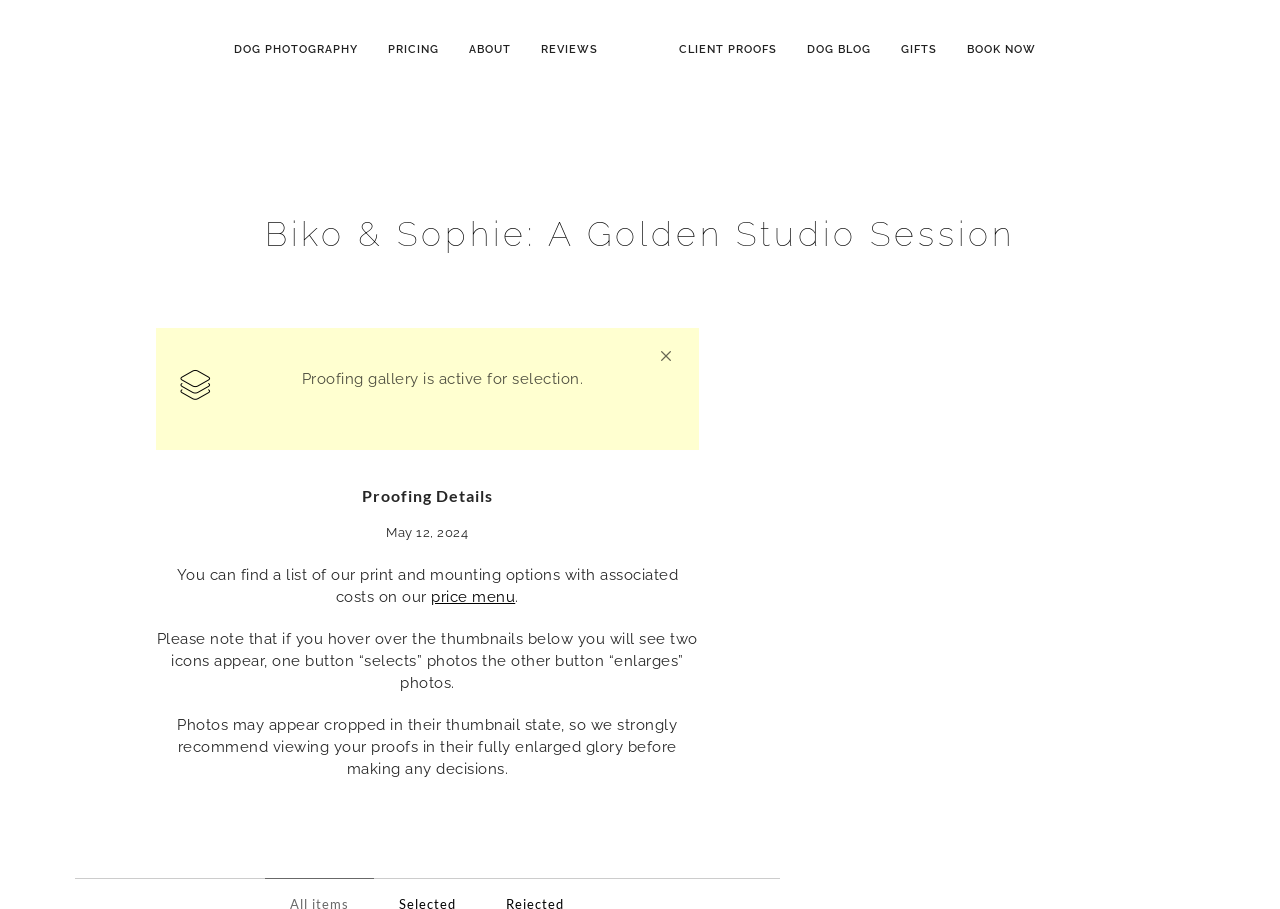Please determine the bounding box coordinates of the section I need to click to accomplish this instruction: "Hover over the 'price menu' link".

[0.337, 0.647, 0.403, 0.667]